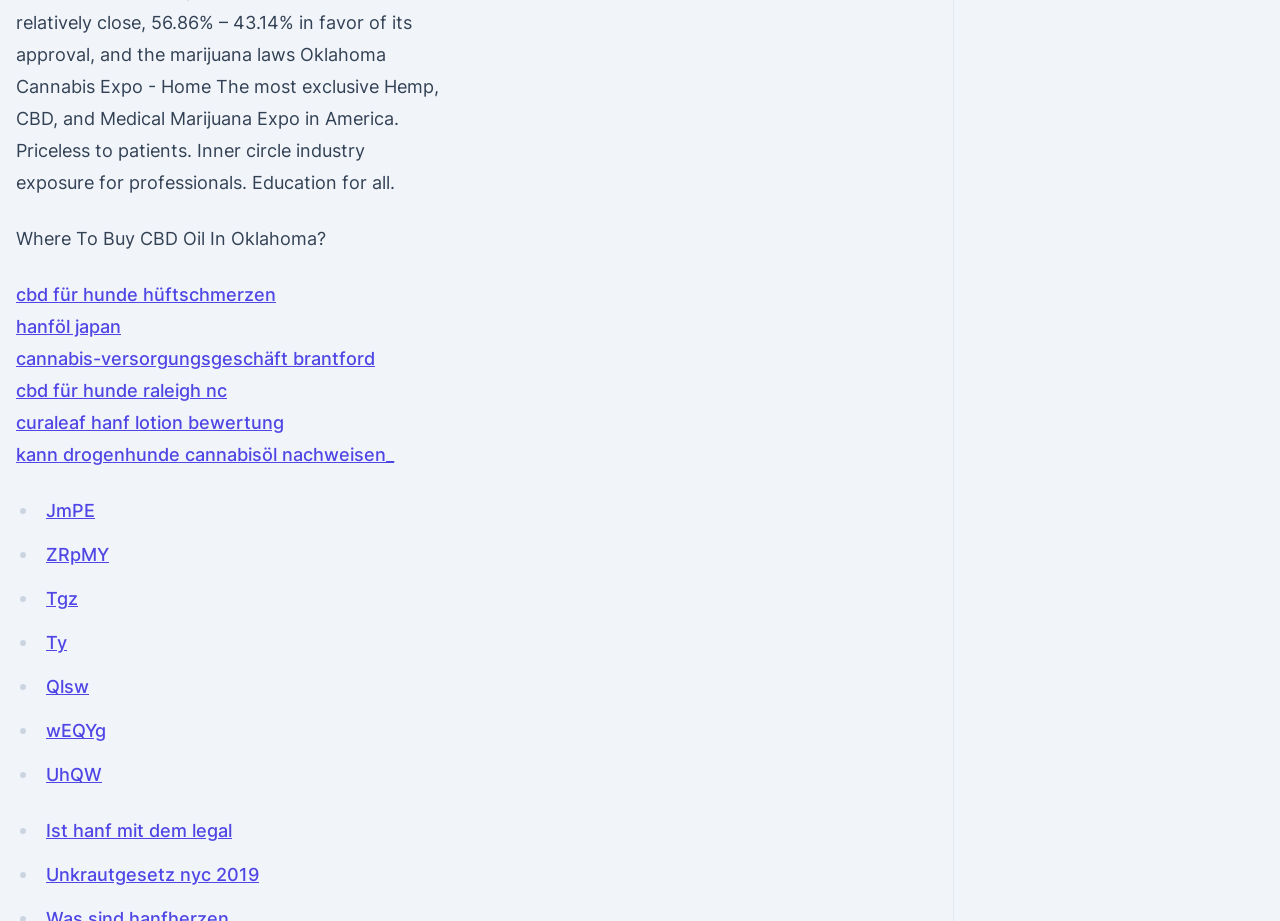Determine the bounding box coordinates of the section to be clicked to follow the instruction: "View Decks page". The coordinates should be given as four float numbers between 0 and 1, formatted as [left, top, right, bottom].

None